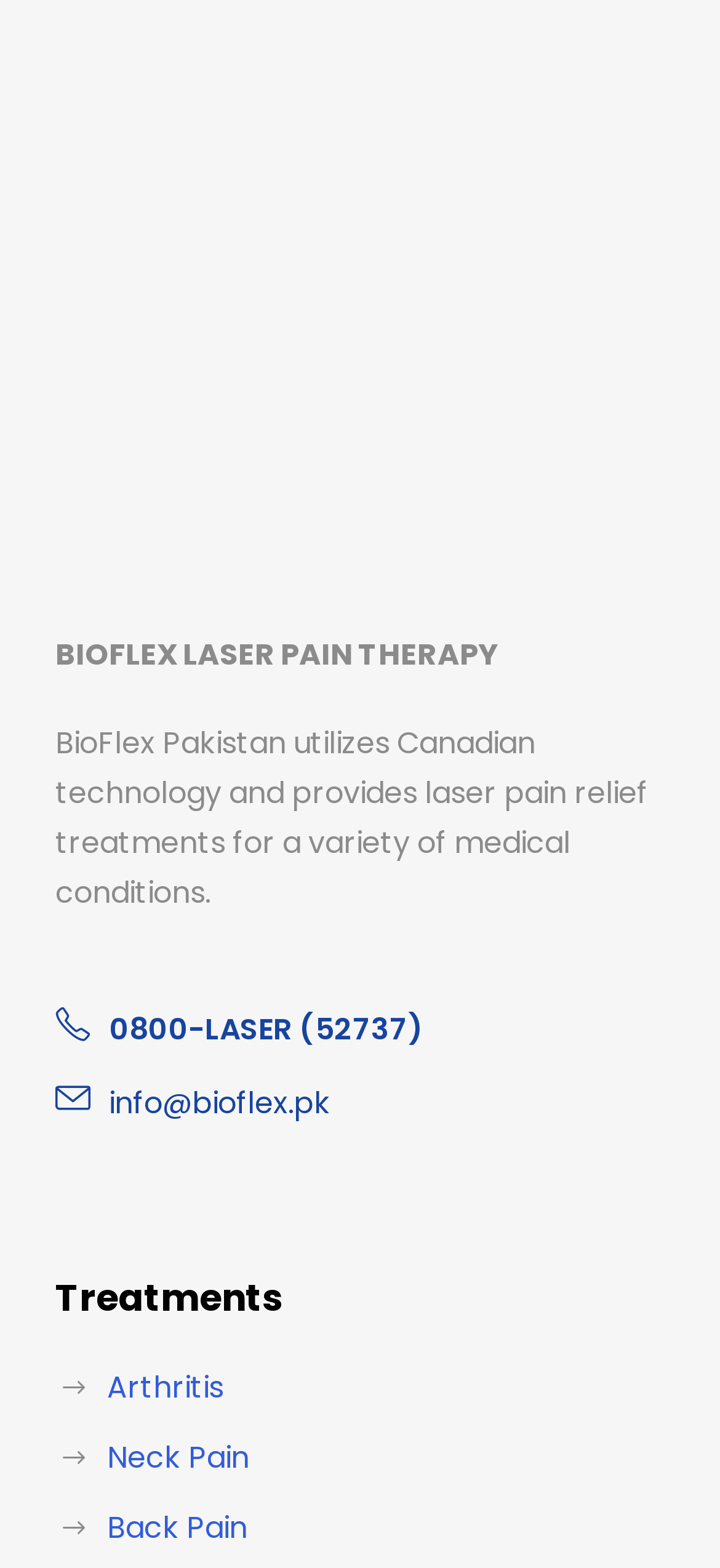What is the phone number for BioFlex Pakistan?
Using the details shown in the screenshot, provide a comprehensive answer to the question.

The phone number for BioFlex Pakistan is provided on the webpage, which is '0800-LASER (52737)'. This is mentioned below the introduction text.